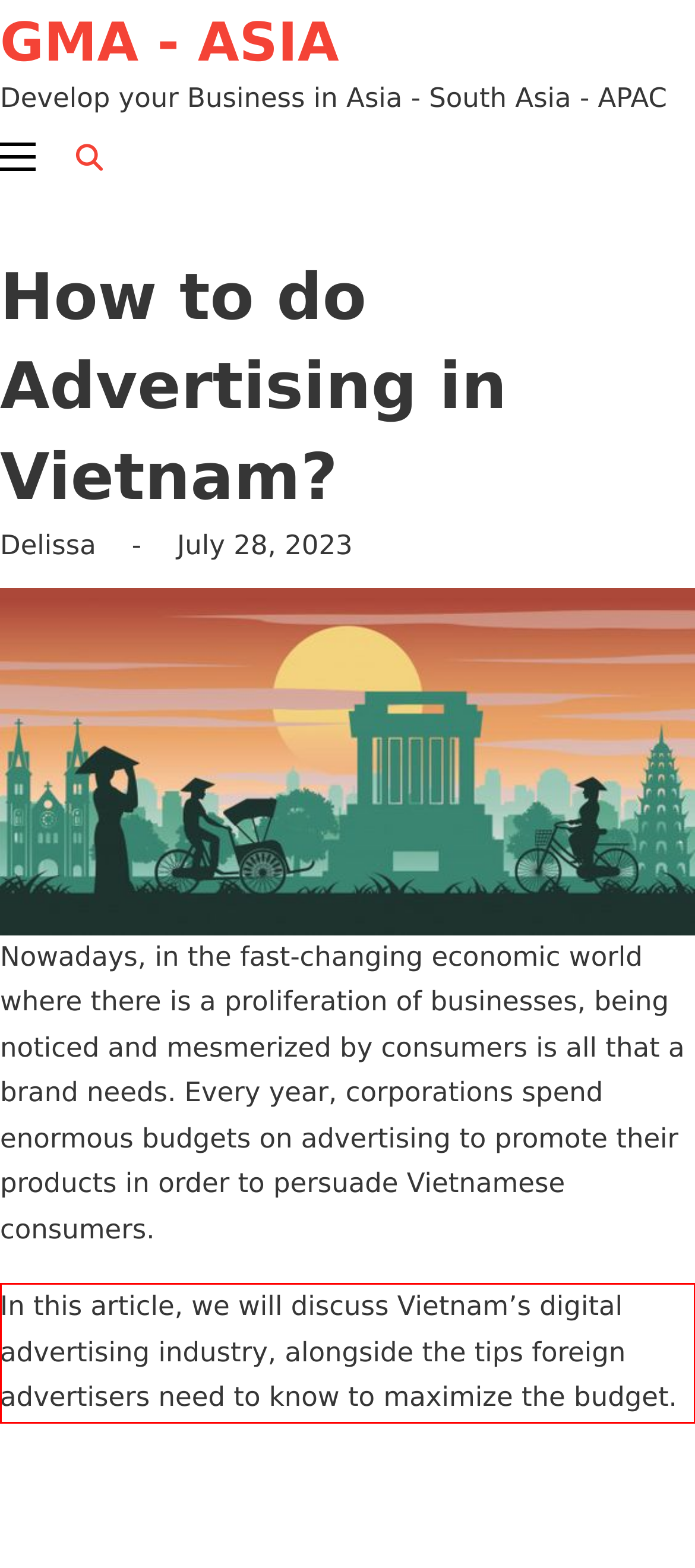With the provided screenshot of a webpage, locate the red bounding box and perform OCR to extract the text content inside it.

In this article, we will discuss Vietnam’s digital advertising industry, alongside the tips foreign advertisers need to know to maximize the budget.